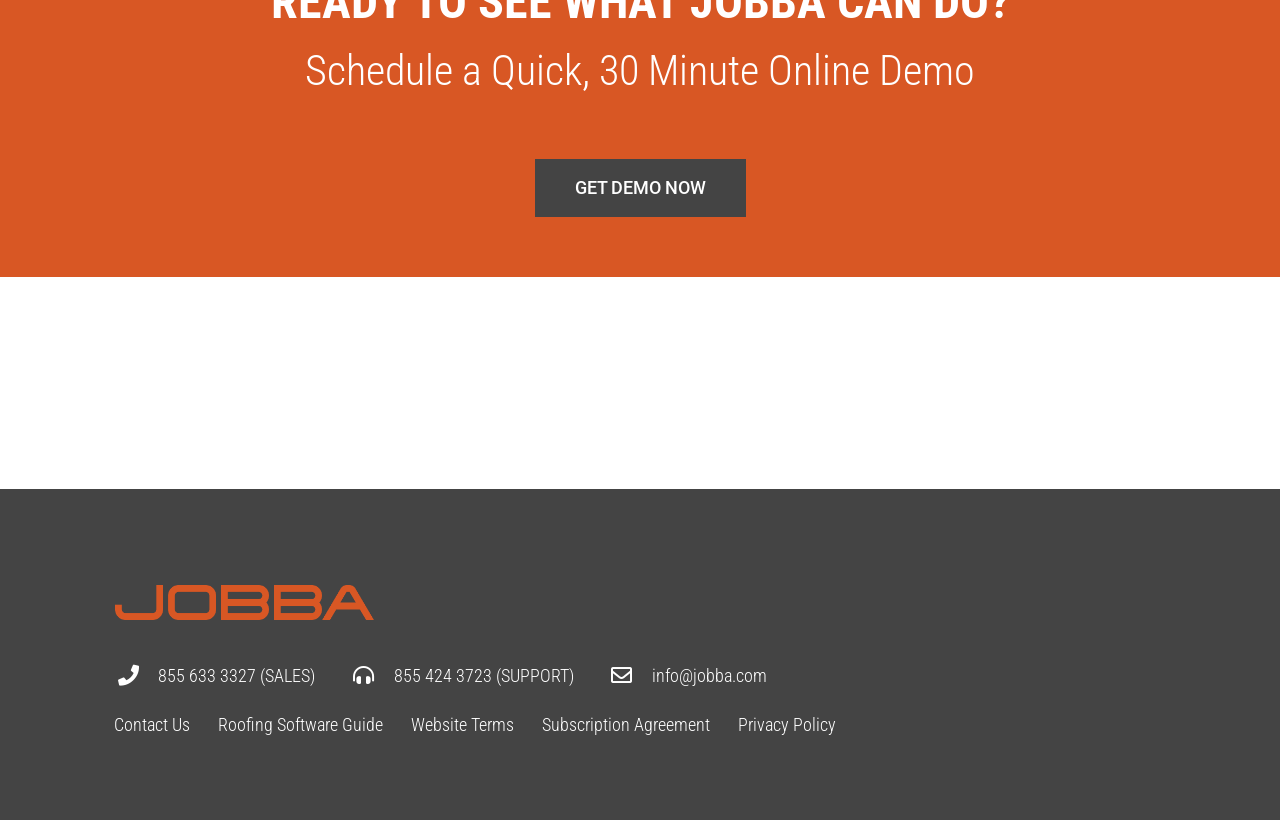Can you pinpoint the bounding box coordinates for the clickable element required for this instruction: "Schedule a demo"? The coordinates should be four float numbers between 0 and 1, i.e., [left, top, right, bottom].

[0.238, 0.056, 0.762, 0.116]